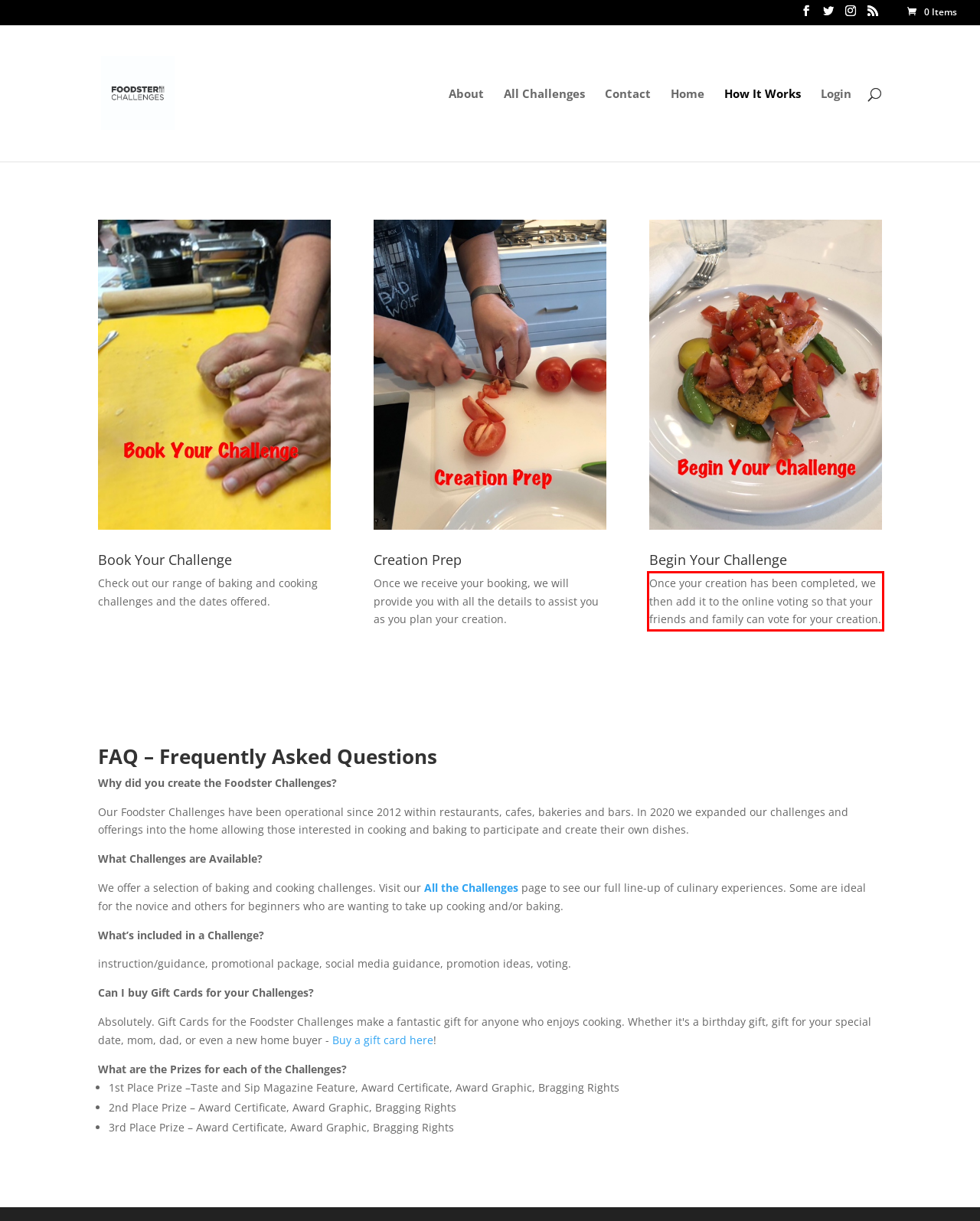You have a webpage screenshot with a red rectangle surrounding a UI element. Extract the text content from within this red bounding box.

Once your creation has been completed, we then add it to the online voting so that your friends and family can vote for your creation.